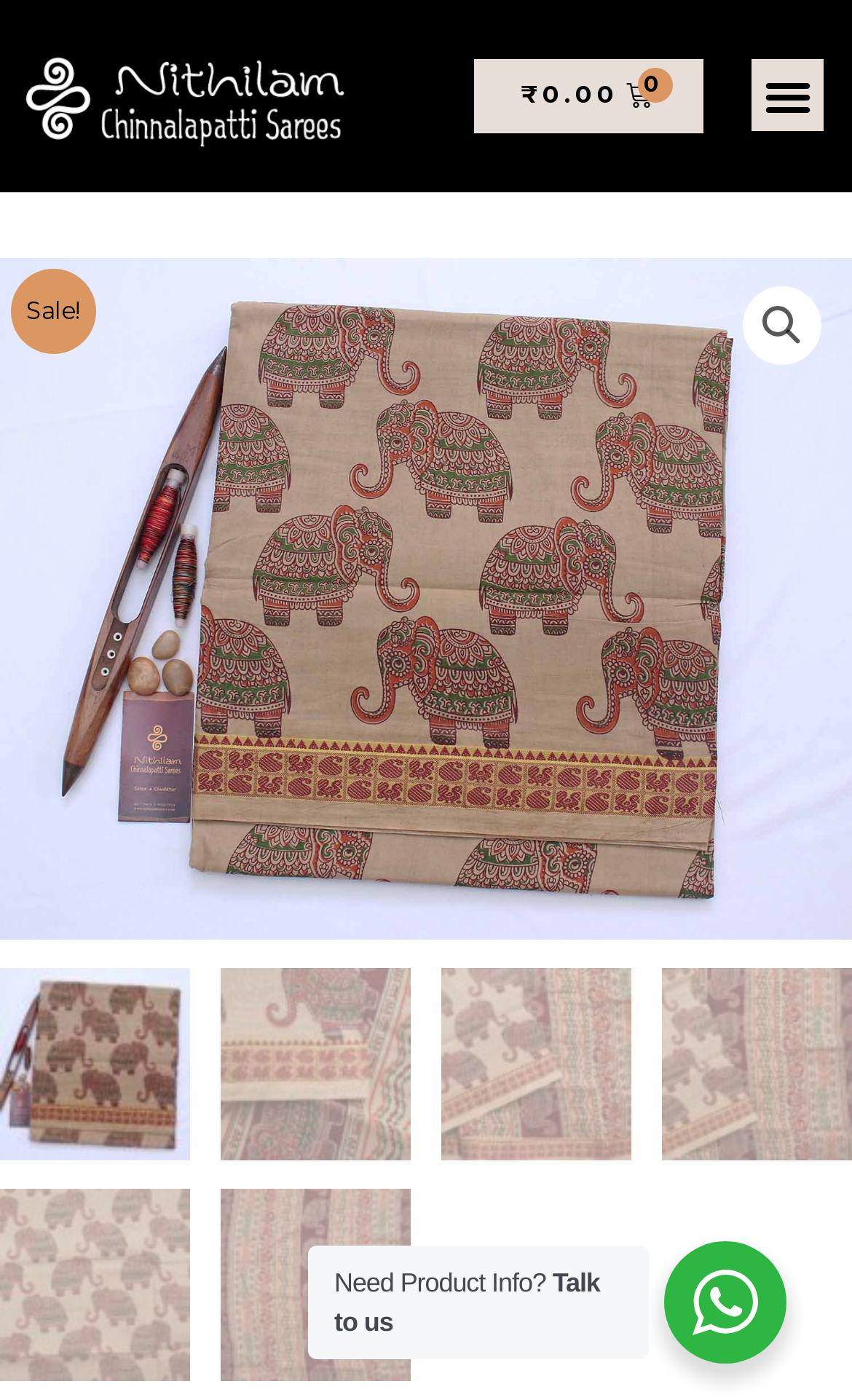Reply to the question with a single word or phrase:
What is the text above the search icon?

Sale!